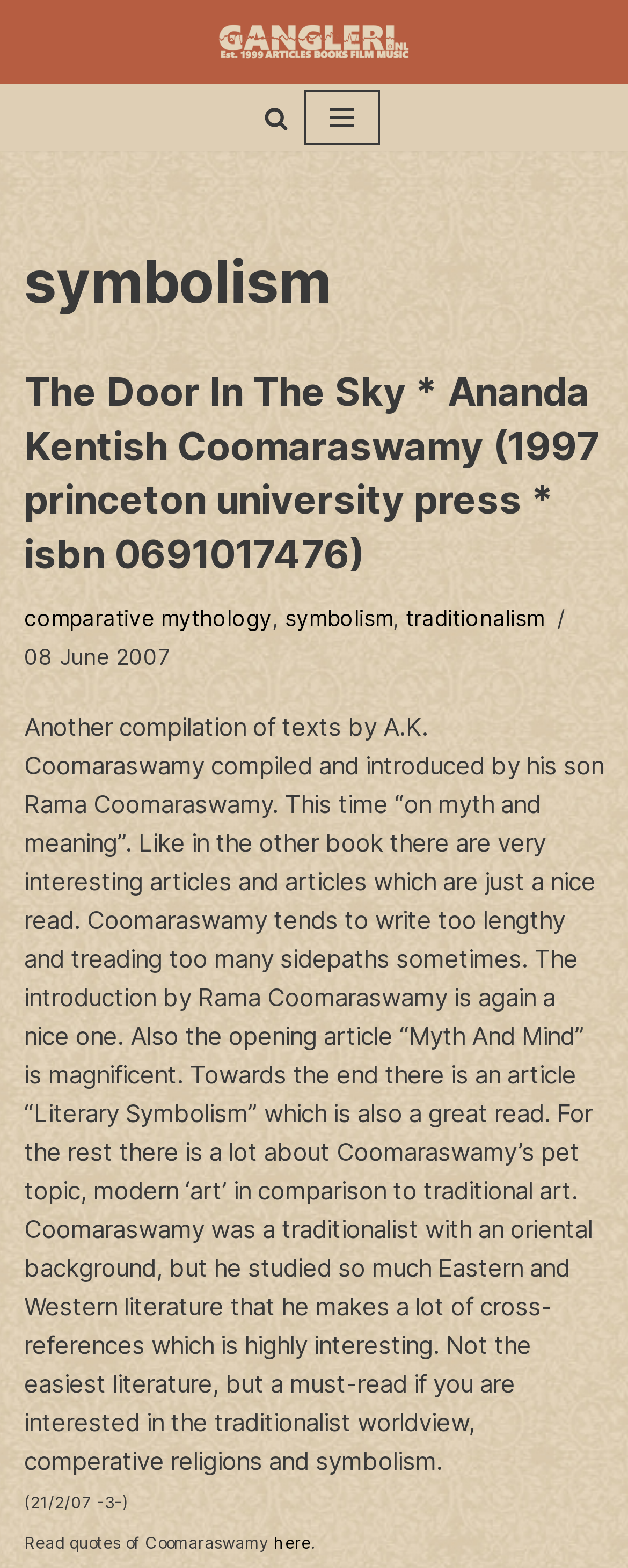Can you provide the bounding box coordinates for the element that should be clicked to implement the instruction: "Click on the 'here' link"?

[0.436, 0.977, 0.495, 0.989]